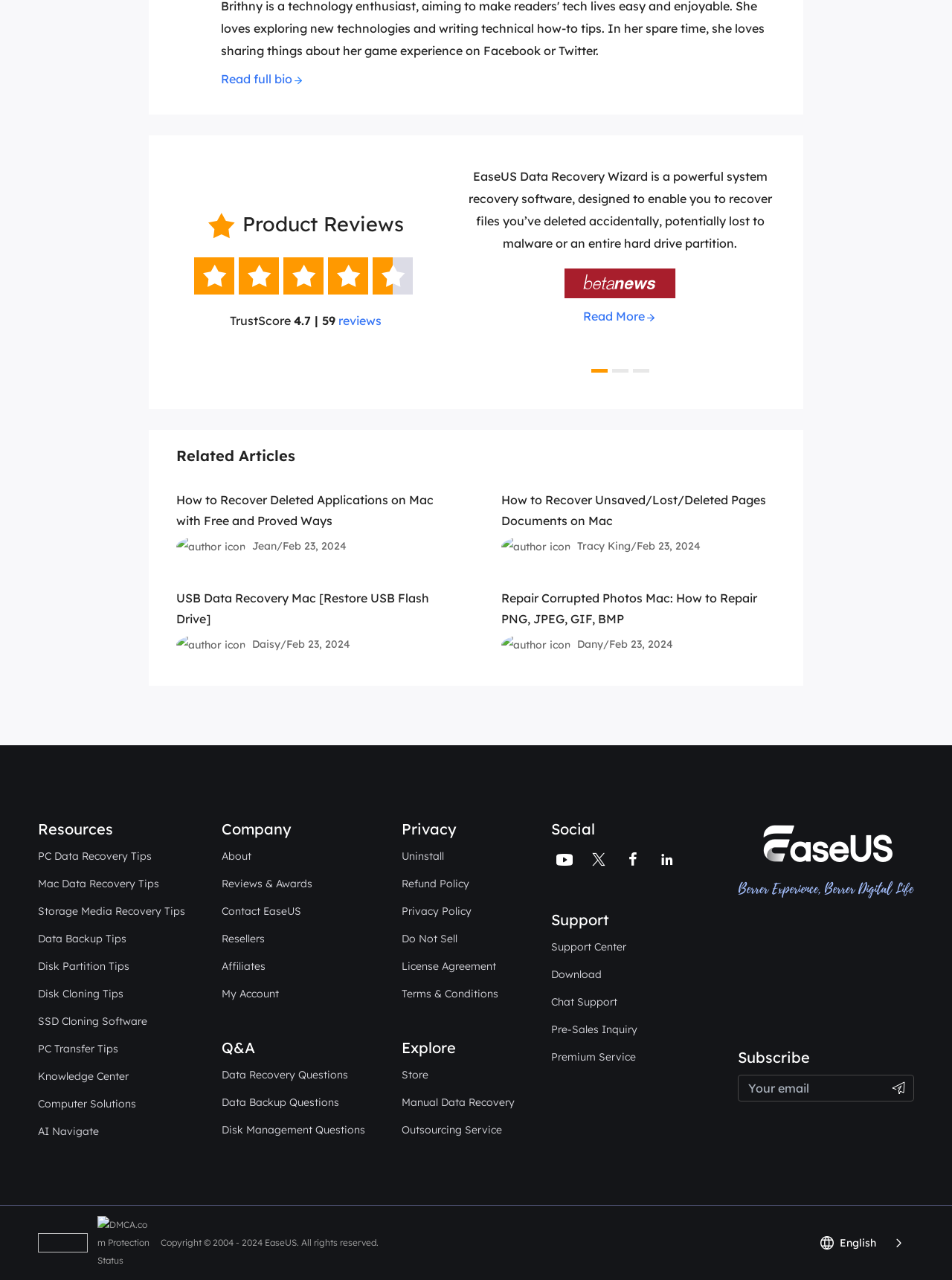Please identify the bounding box coordinates of the clickable element to fulfill the following instruction: "Read more about EaseUS Data Recovery Wizard". The coordinates should be four float numbers between 0 and 1, i.e., [left, top, right, bottom].

[0.283, 0.241, 0.36, 0.253]